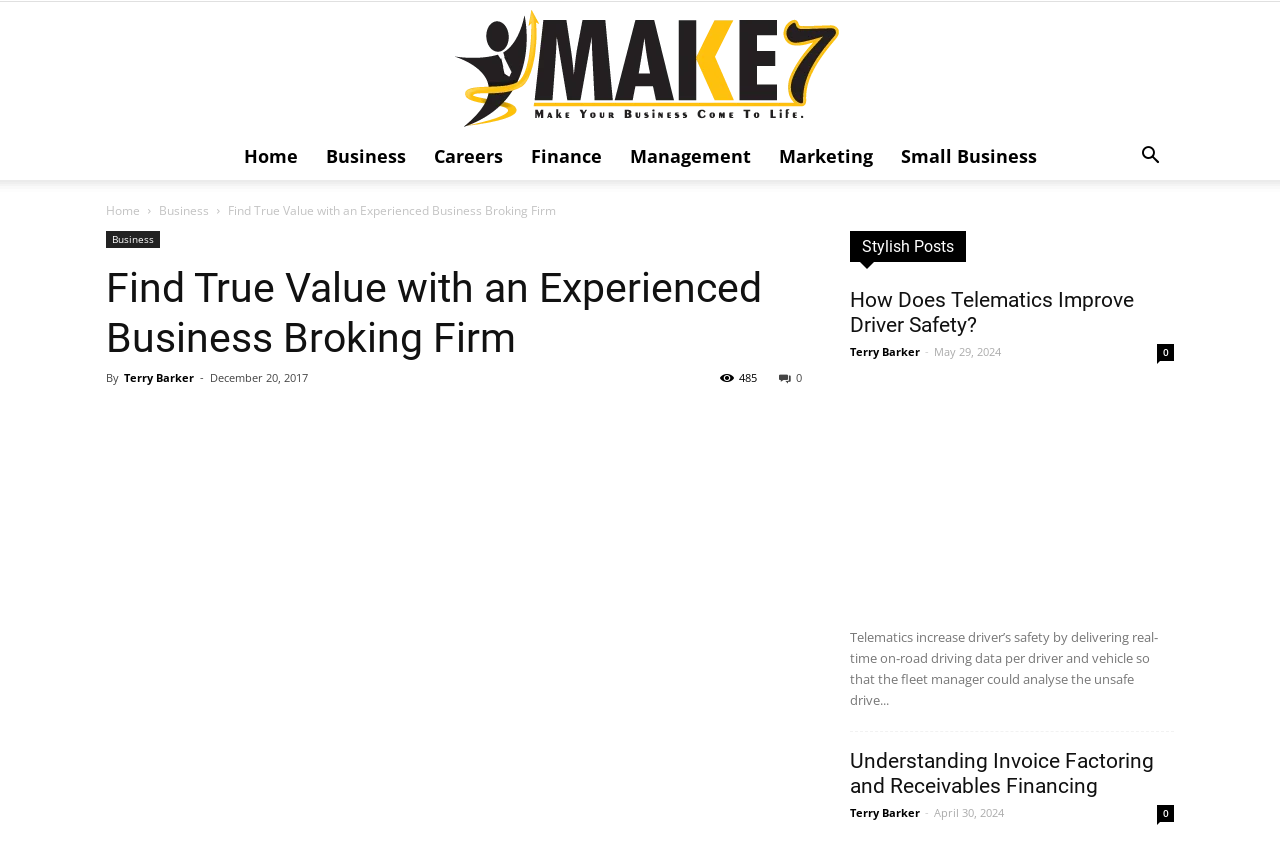Identify the bounding box of the HTML element described as: "Business".

[0.147, 0.761, 0.231, 0.818]